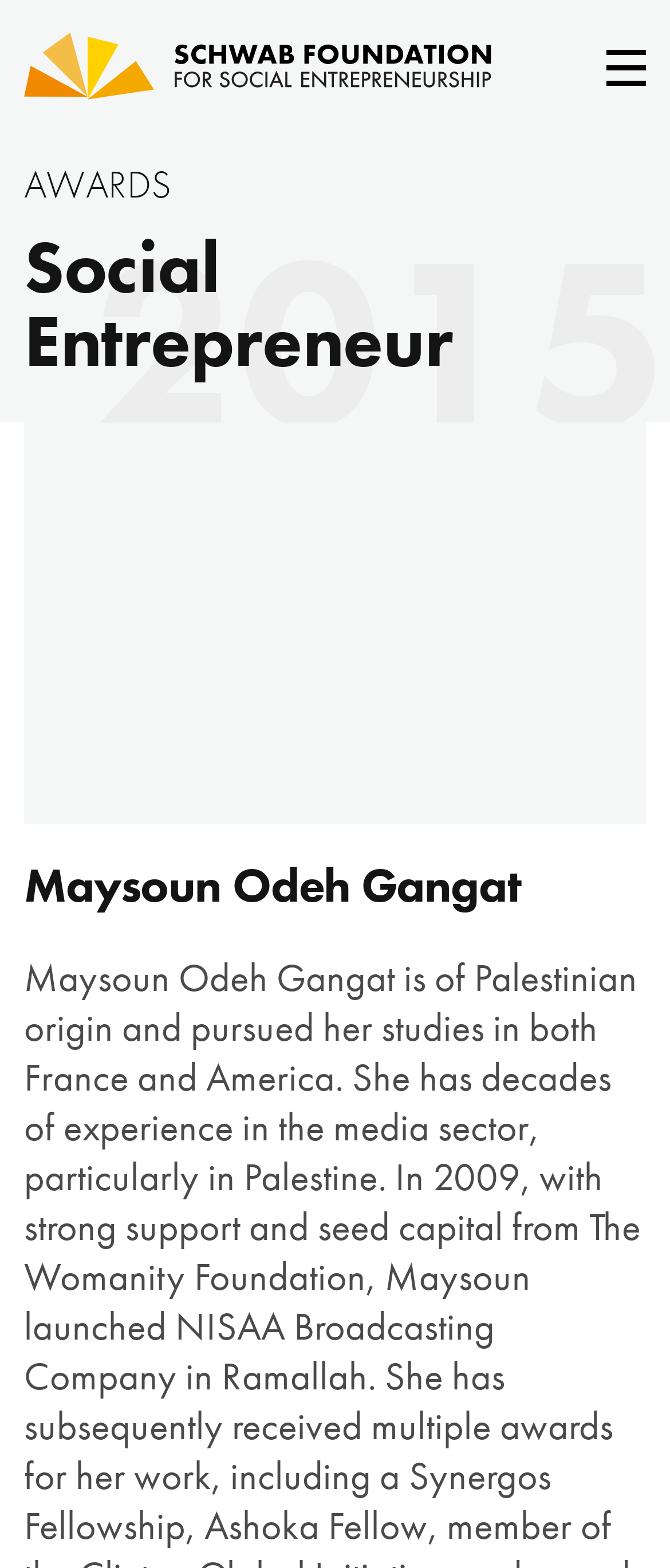Offer a detailed account of what is visible on the webpage.

The webpage is about the Schwab Foundation for Social Entrepreneurship, a global platform that accelerates leading models of social innovation. At the top left, there is a heading "Home" with a link and an image. On the top right, there is an image for opening navigation. Below the navigation image, there is a heading "Menu" with an image.

The main content is divided into three sections: "ABOUT", "AWARDS", and "RESOURCES". The "ABOUT" section has four links: "Our vision & mission", "Our impact", "Our people", and "Our story". The "AWARDS" section has five links: "Our selection process", "All awardees", "Social Entrepreneurs", "Public Social Innovators", and "Collective Social Innovation", followed by three more links: "Corporate Social Innovators", "Social Innovation Thought Leaders", and another "Social Entrepreneur" link.

The "RESOURCES" section has a header with the year "2015" and two headings: "AWARDS" and "Social Entrepreneur". Below the header, there is a figure with an image. The main content of the "RESOURCES" section is a heading "Maysoun Odeh Gangat", which is likely a profile or article about a social entrepreneur.

There are a total of 7 images on the page, including the navigation image, the "Home" image, and the images in the "RESOURCES" section. The layout is organized, with clear headings and concise text, making it easy to navigate and find information.